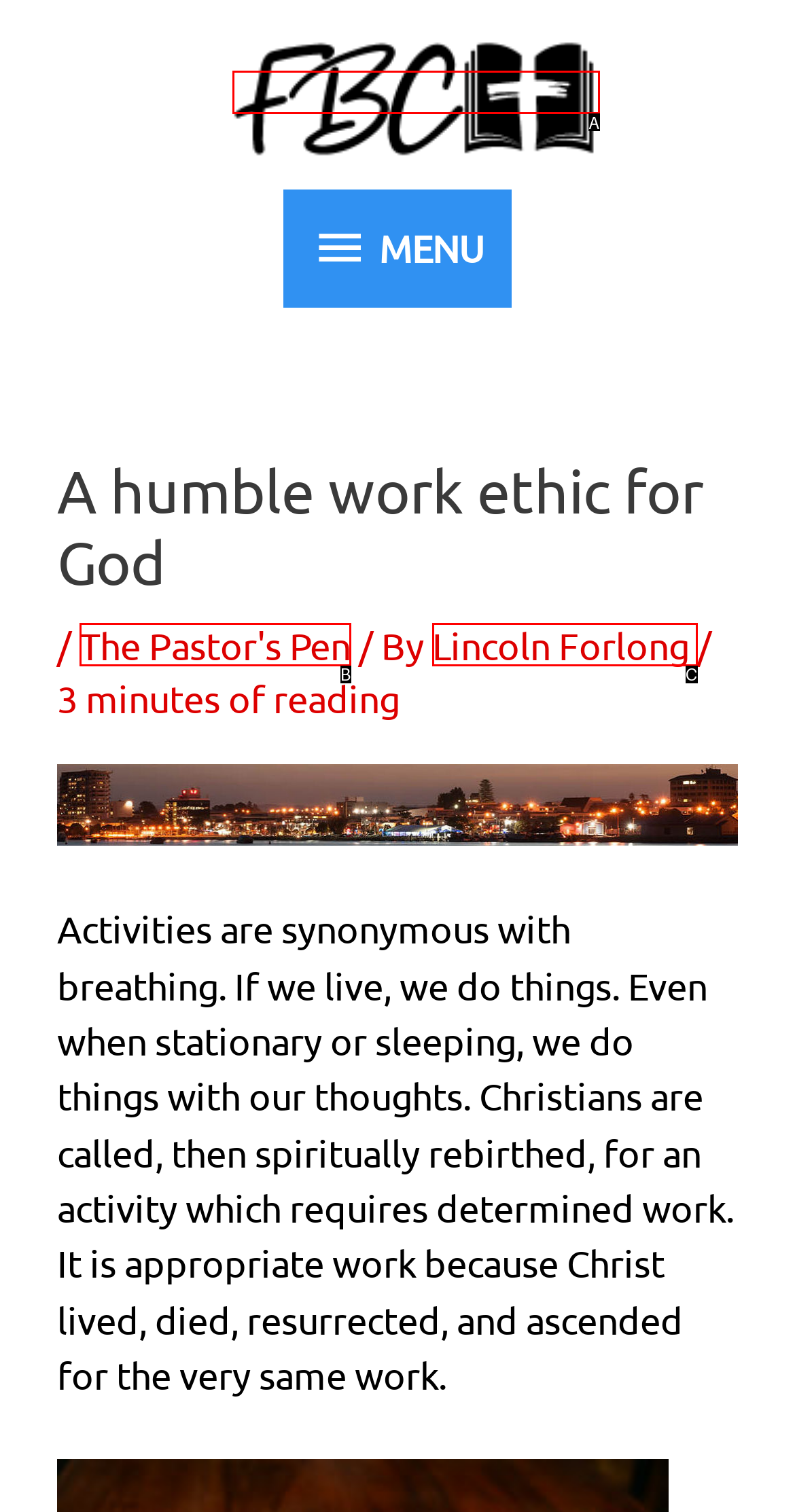Which HTML element among the options matches this description: alt="Focus Bible Church"? Answer with the letter representing your choice.

A